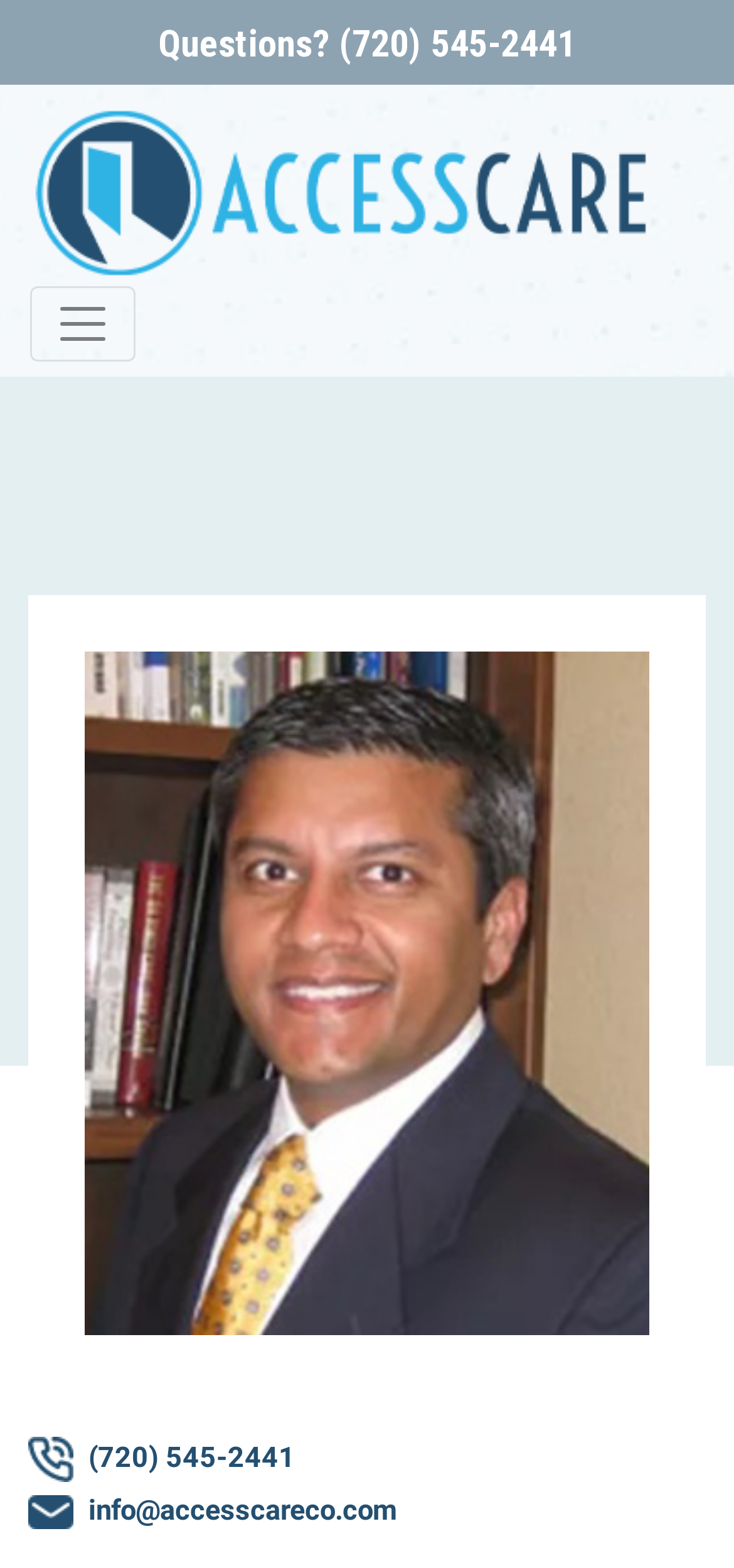Determine the bounding box for the described HTML element: "Questions? (720) 545-2441". Ensure the coordinates are four float numbers between 0 and 1 in the format [left, top, right, bottom].

[0.077, 0.012, 0.923, 0.043]